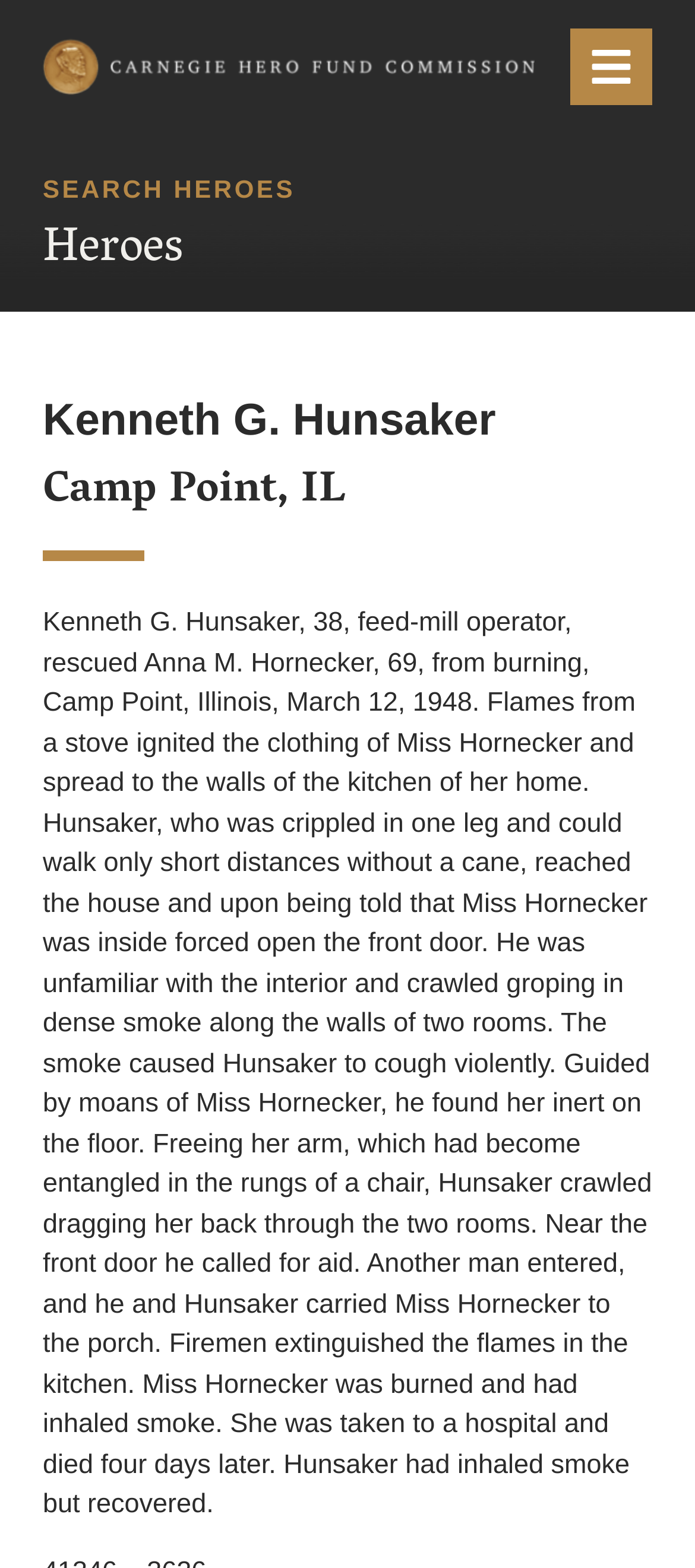Provide a brief response to the question below using a single word or phrase: 
What was Kenneth G. Hunsaker's physical limitation?

crippled in one leg